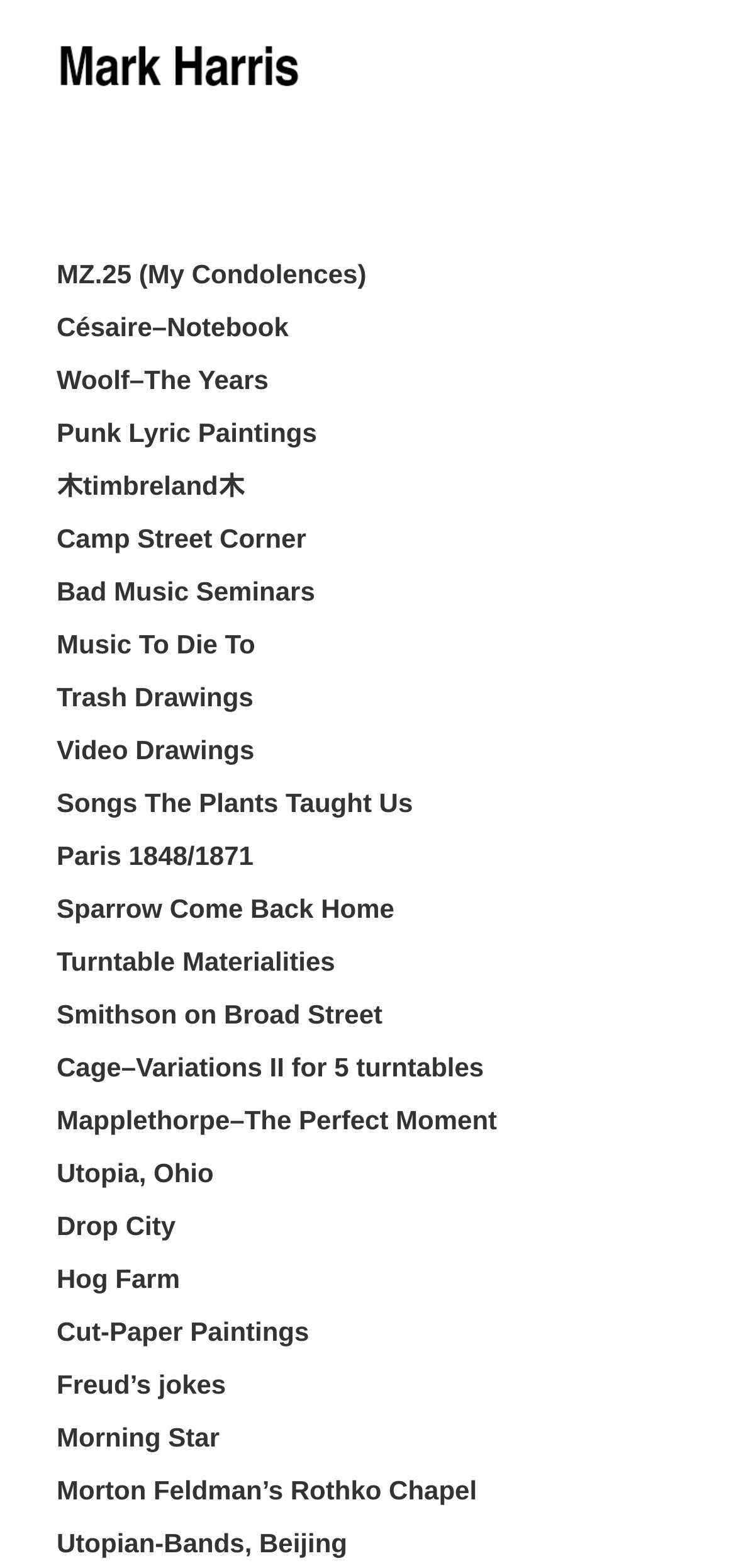Identify the bounding box coordinates of the section to be clicked to complete the task described by the following instruction: "Explore Punk Lyric Paintings". The coordinates should be four float numbers between 0 and 1, formatted as [left, top, right, bottom].

[0.077, 0.266, 0.431, 0.285]